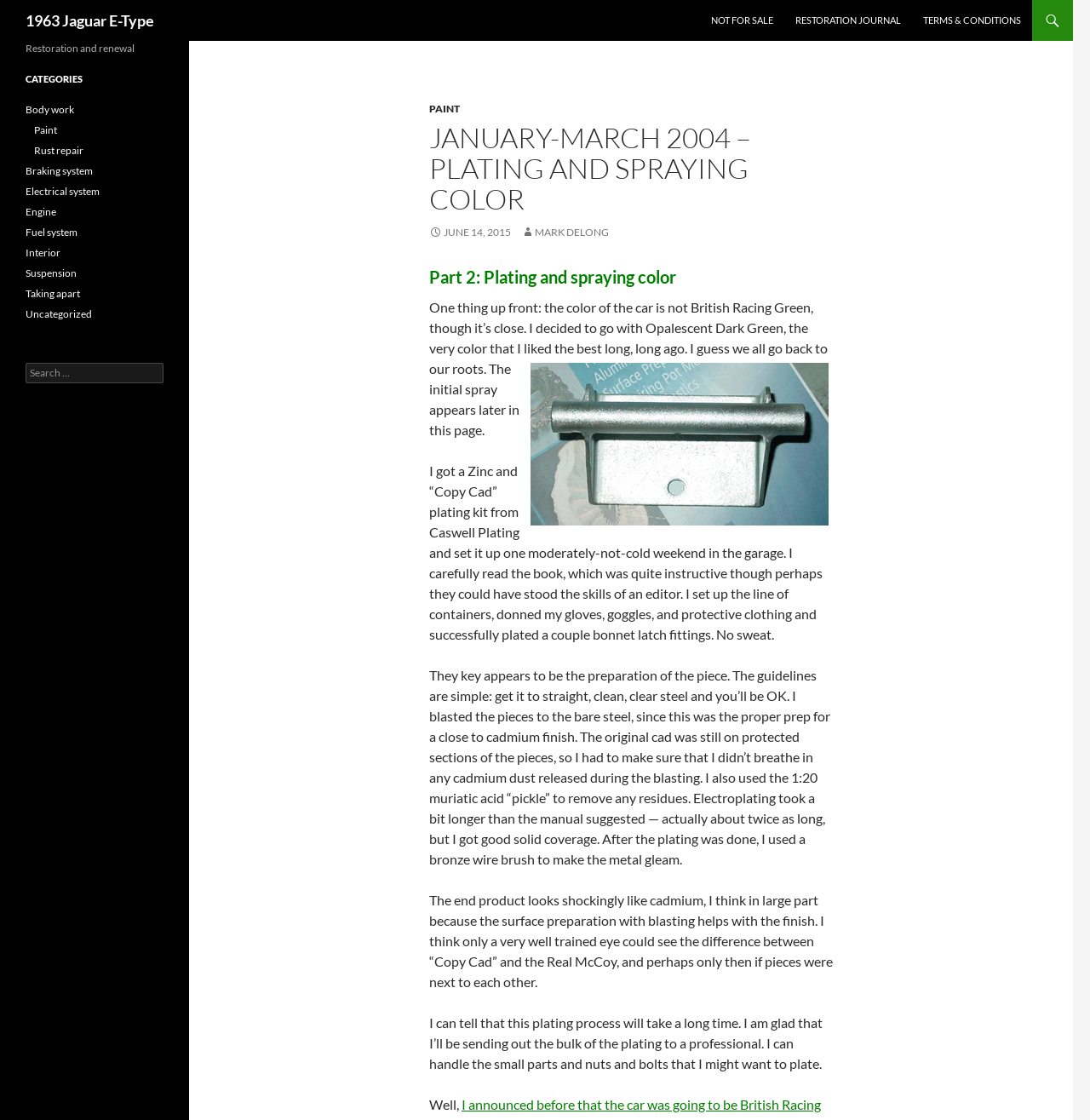What is the author's opinion on the 'Copy Cad' plating kit?
Using the picture, provide a one-word or short phrase answer.

It looks like cadmium